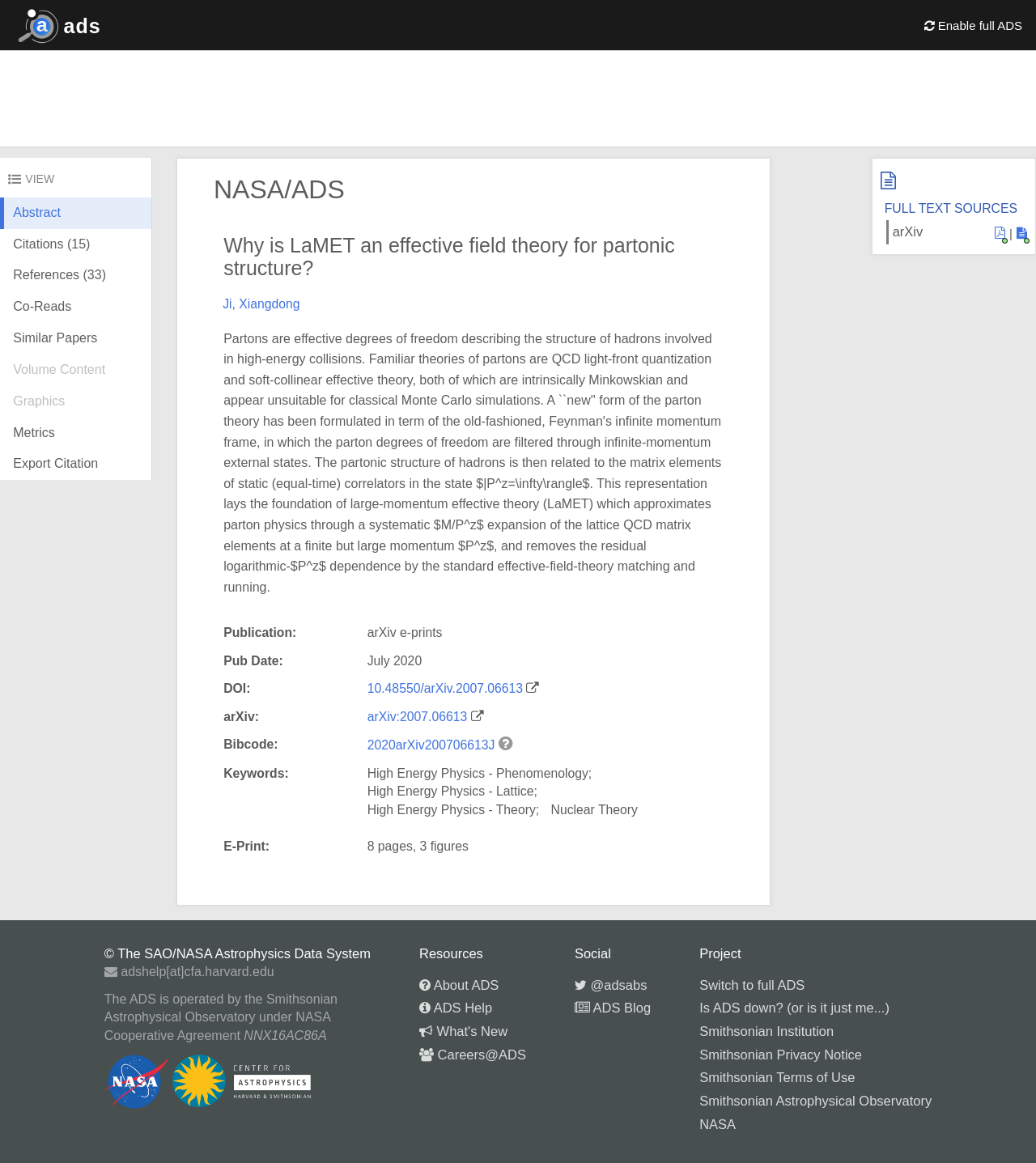Locate the bounding box coordinates of the region to be clicked to comply with the following instruction: "Click the 'arXiv' link". The coordinates must be four float numbers between 0 and 1, in the form [left, top, right, bottom].

[0.354, 0.586, 0.505, 0.598]